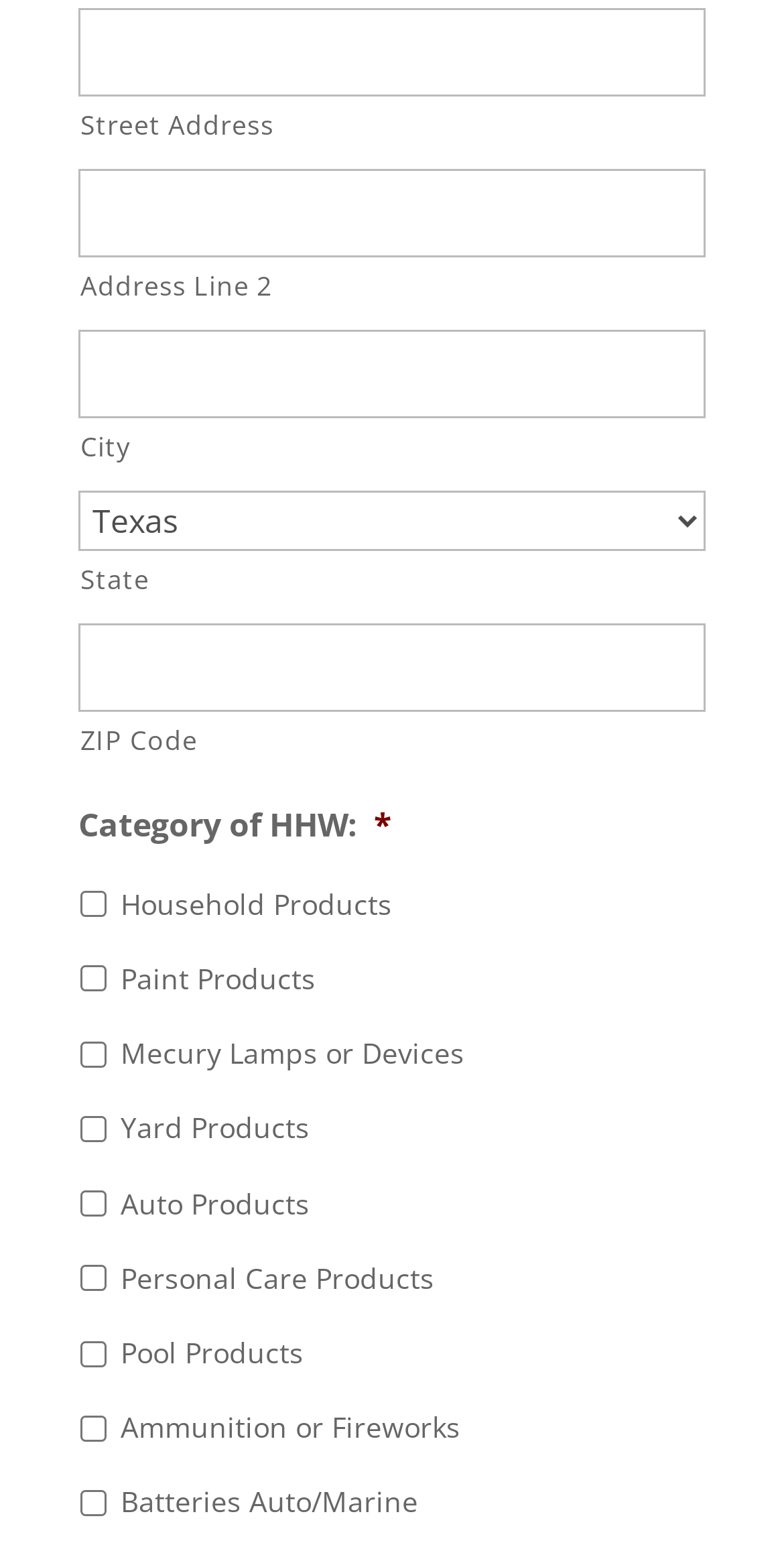How many checkboxes are there?
Please look at the screenshot and answer in one word or a short phrase.

9